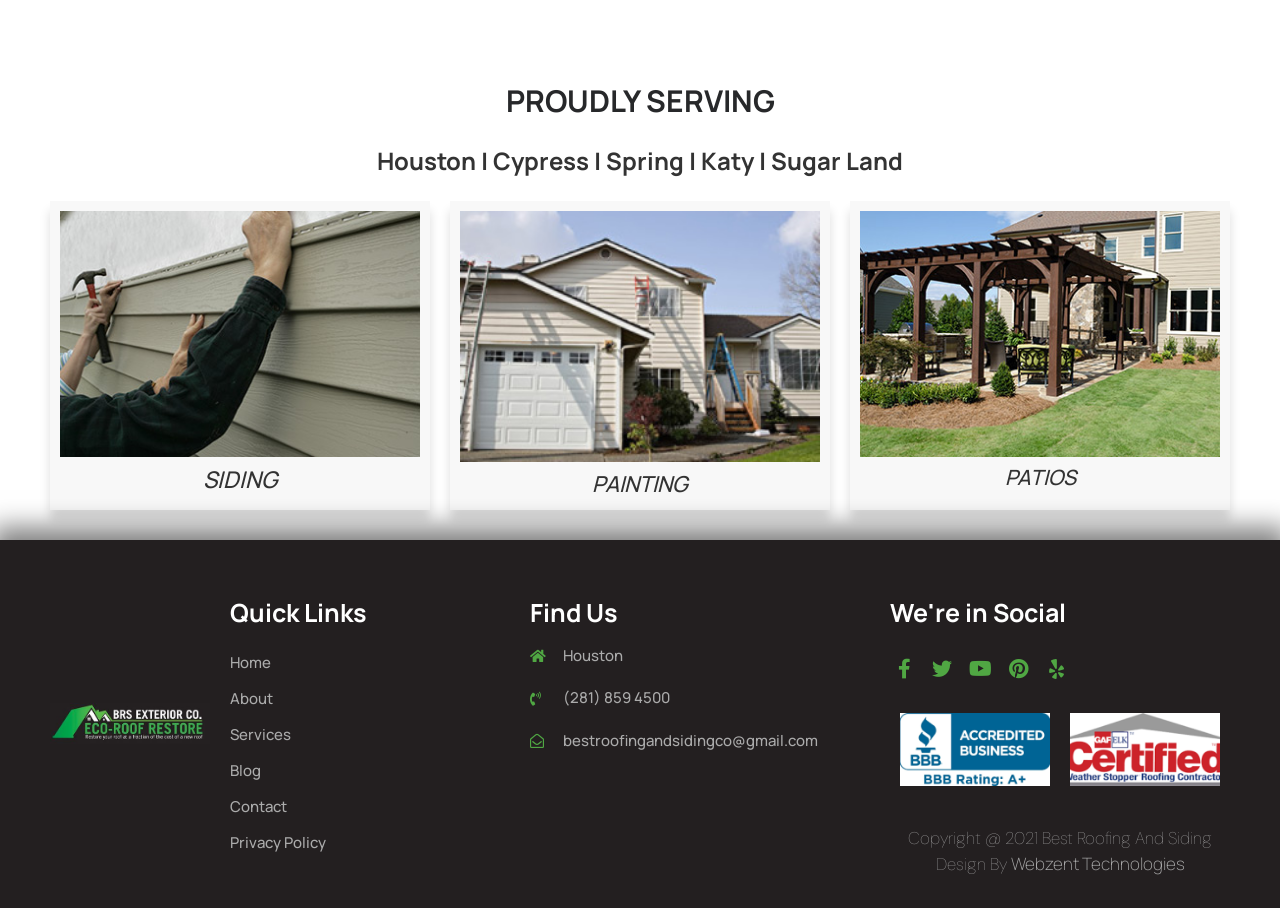Identify the bounding box coordinates necessary to click and complete the given instruction: "Visit the Facebook page".

[0.695, 0.721, 0.717, 0.752]